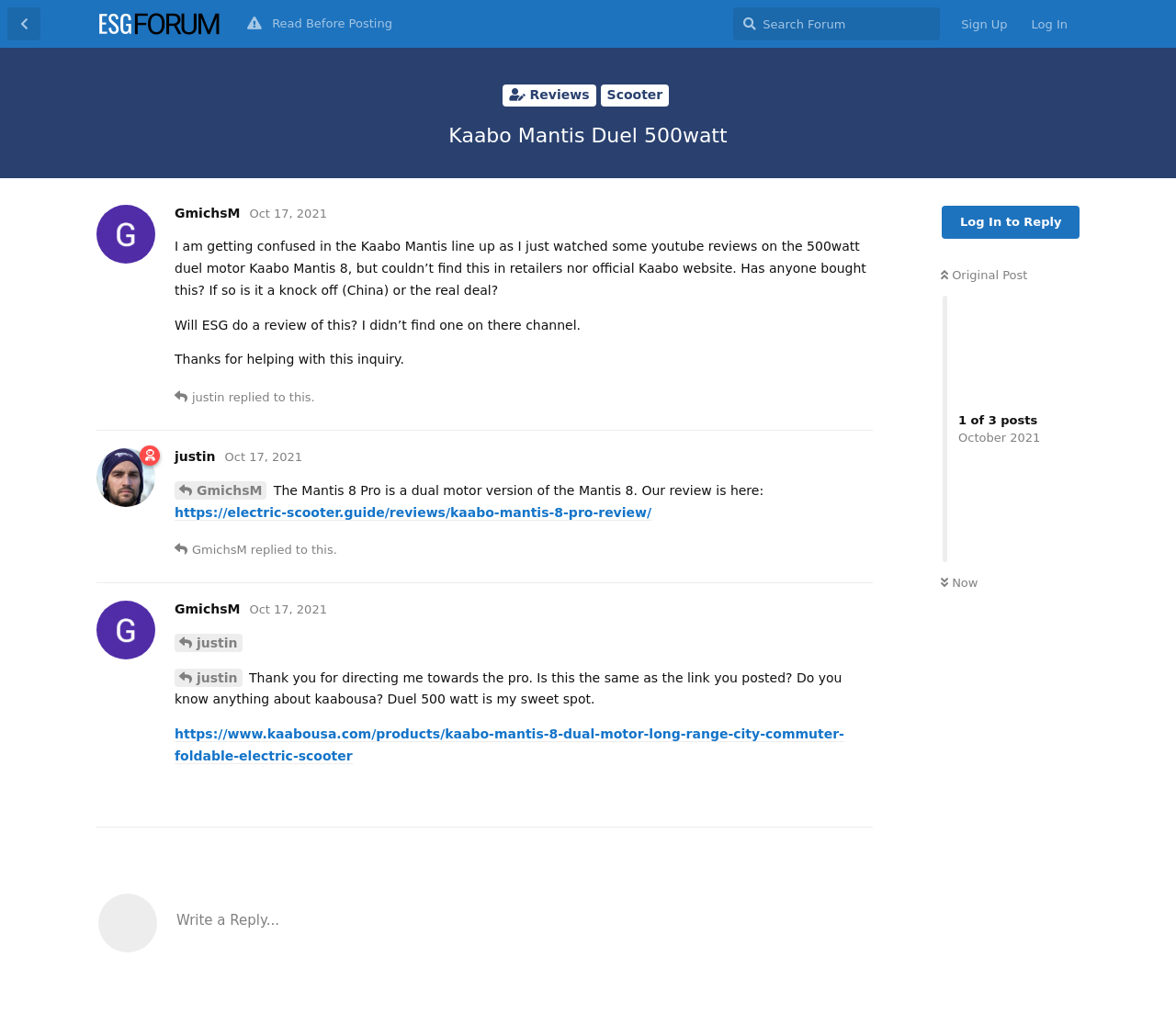Locate the bounding box coordinates of the clickable element to fulfill the following instruction: "Sign up". Provide the coordinates as four float numbers between 0 and 1 in the format [left, top, right, bottom].

[0.807, 0.008, 0.867, 0.039]